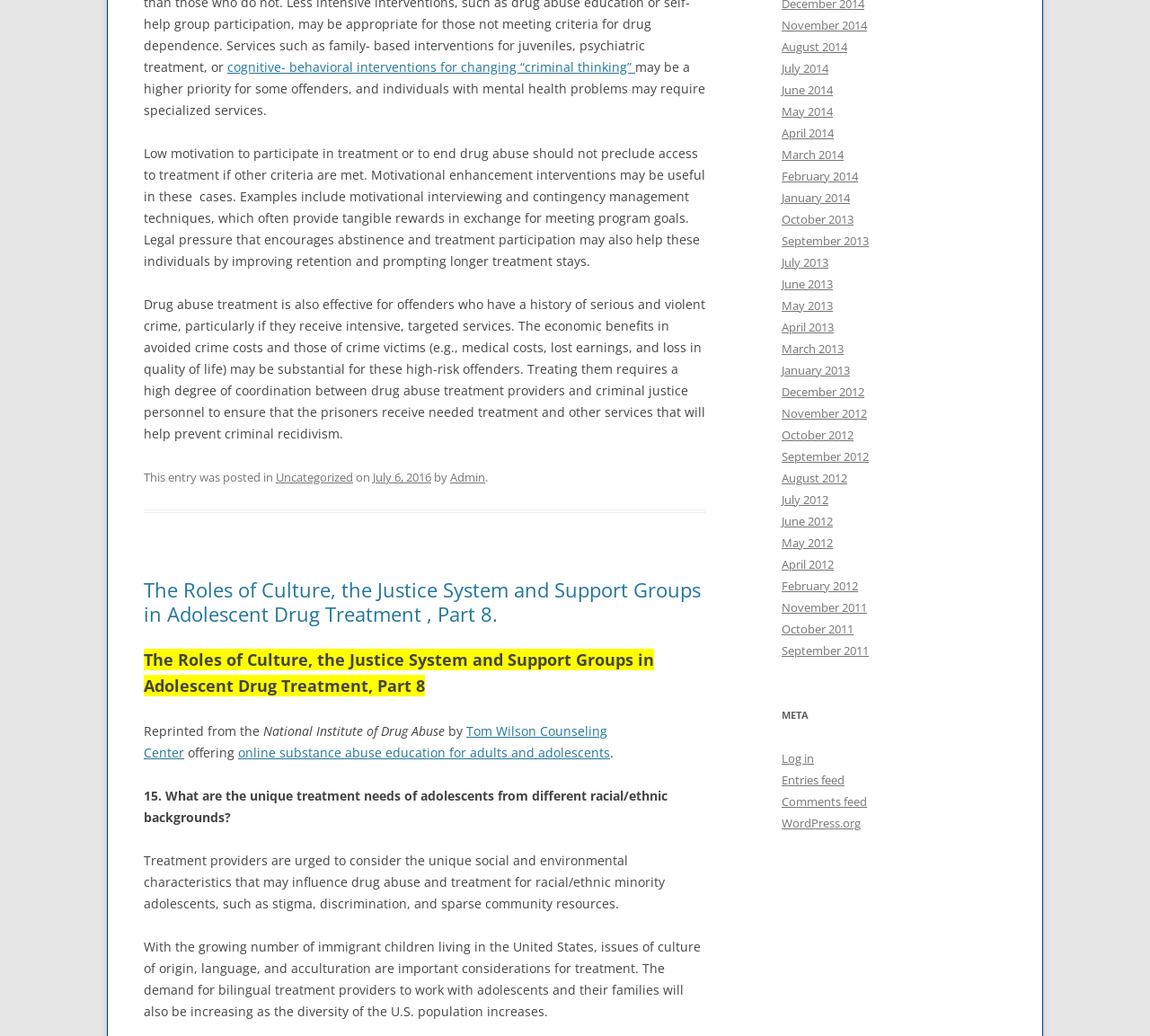What is the importance of considering culture of origin in treatment?
Could you answer the question in a detailed manner, providing as much information as possible?

The text highlights the importance of considering culture of origin, language, and acculturation in treatment, as these factors can influence drug abuse and treatment for racial/ethnic minority adolescents, and addressing these unique social and environmental characteristics can lead to more effective treatment outcomes.